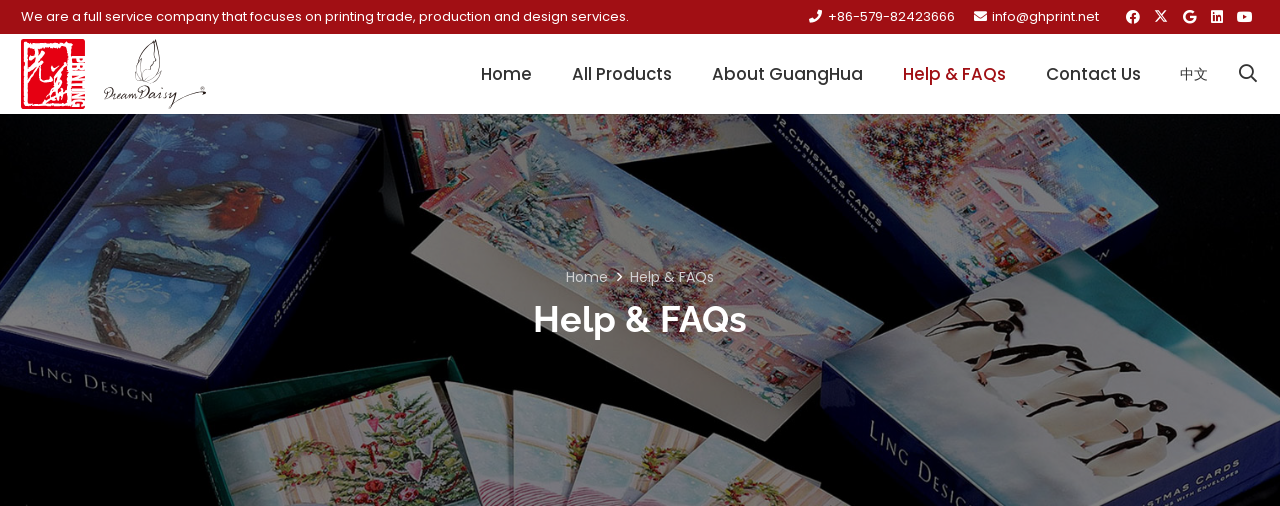Could you please study the image and provide a detailed answer to the question:
What is the name of the company featured in the image?

The image is part of the 'Help & FAQs' section on a website, and the description mentions the company's commitment to quality design and production in the printing trade, revealing the company's name as Zhejiang Guang Hua Creative Printing Co., Ltd.